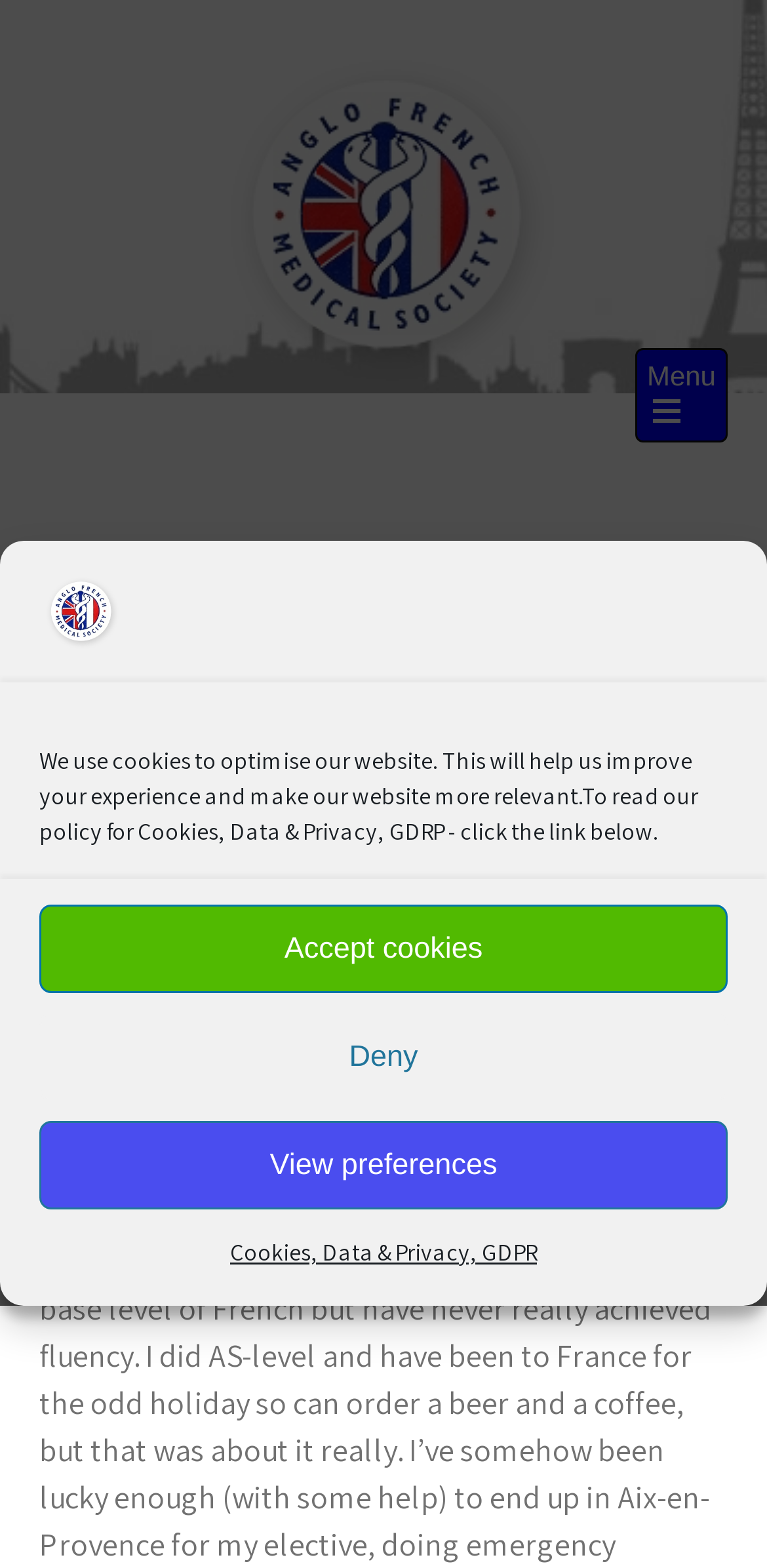What is the category of the blog post?
Provide a detailed answer to the question, using the image to inform your response.

The category of the blog post is mentioned in the link 'Uncategorized' which is located below the title of the blog post.